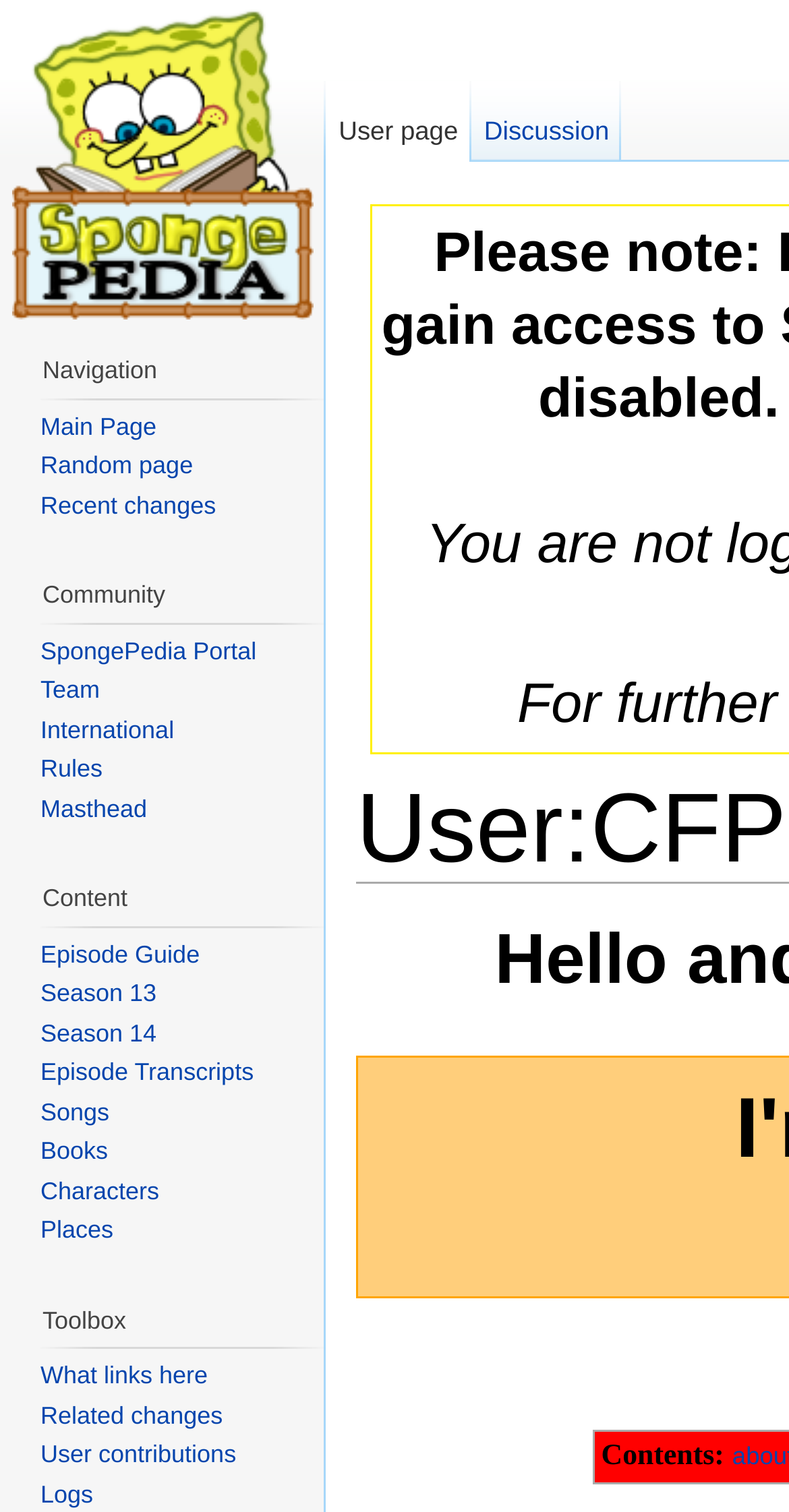Locate the bounding box coordinates of the element that should be clicked to fulfill the instruction: "Visit the main page".

[0.0, 0.0, 0.41, 0.214]